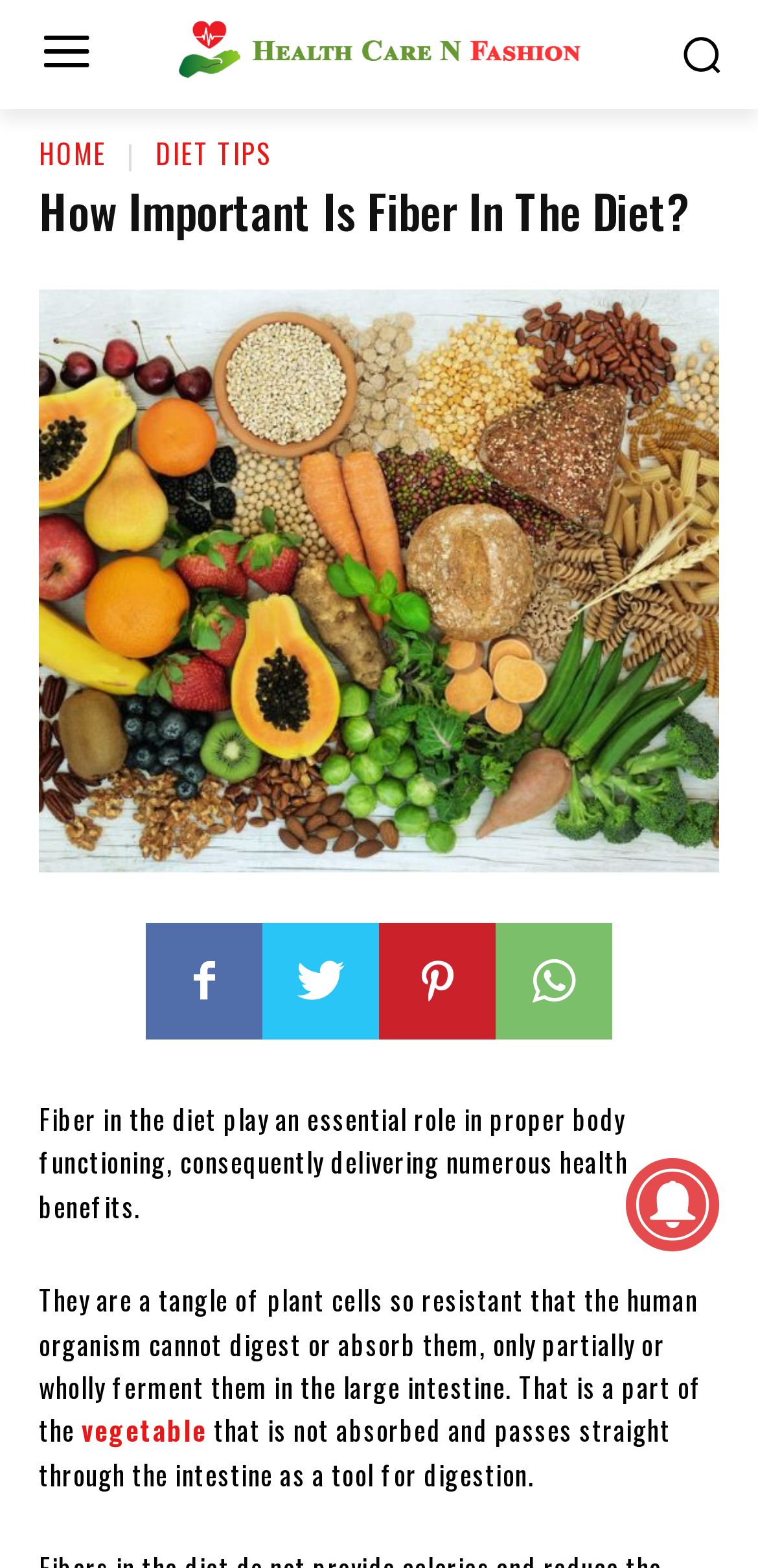Identify the bounding box coordinates for the element that needs to be clicked to fulfill this instruction: "Click the menu button". Provide the coordinates in the format of four float numbers between 0 and 1: [left, top, right, bottom].

[0.018, 0.002, 0.156, 0.069]